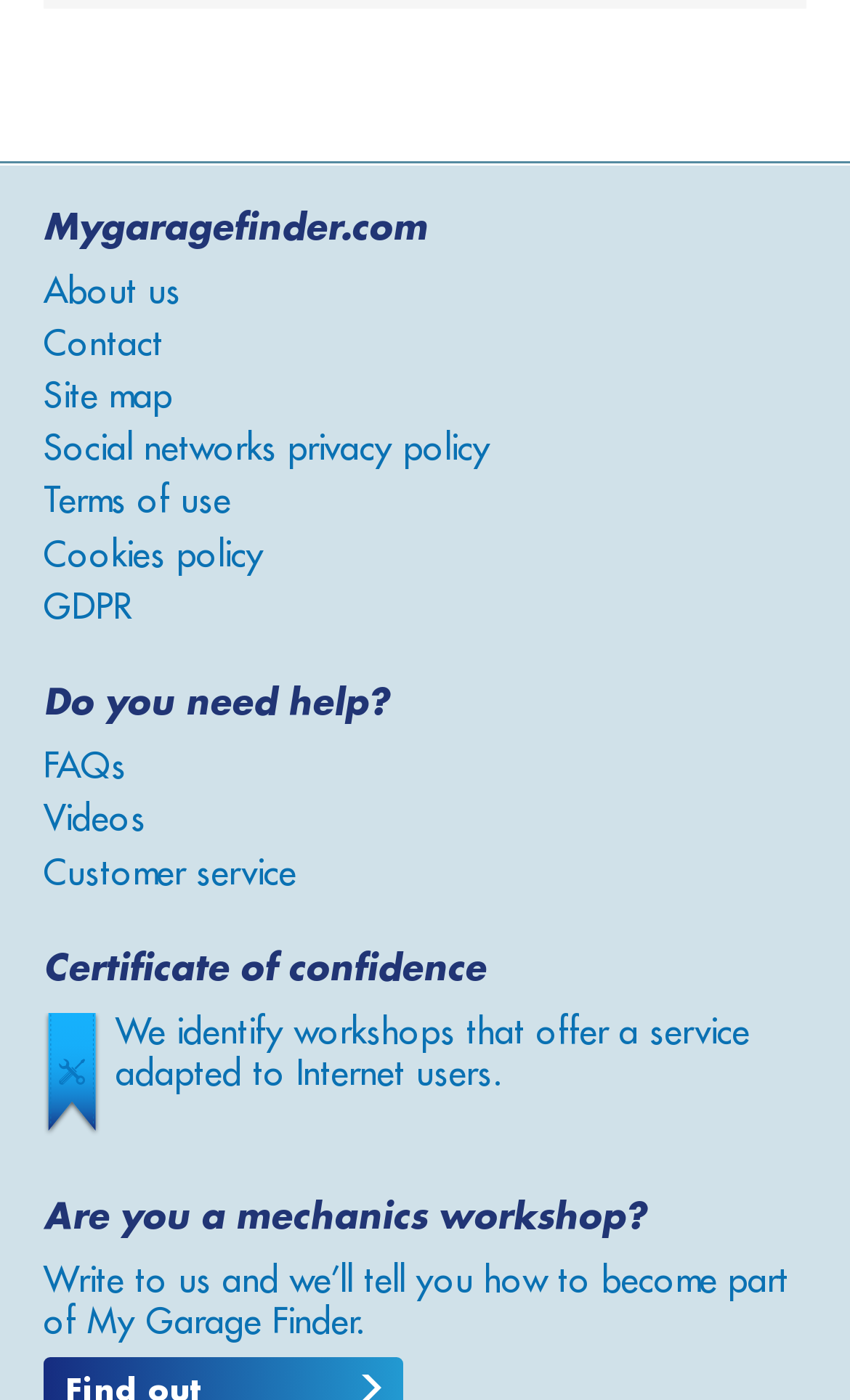Determine the bounding box coordinates for the region that must be clicked to execute the following instruction: "Visit FAQs".

[0.051, 0.536, 0.149, 0.56]